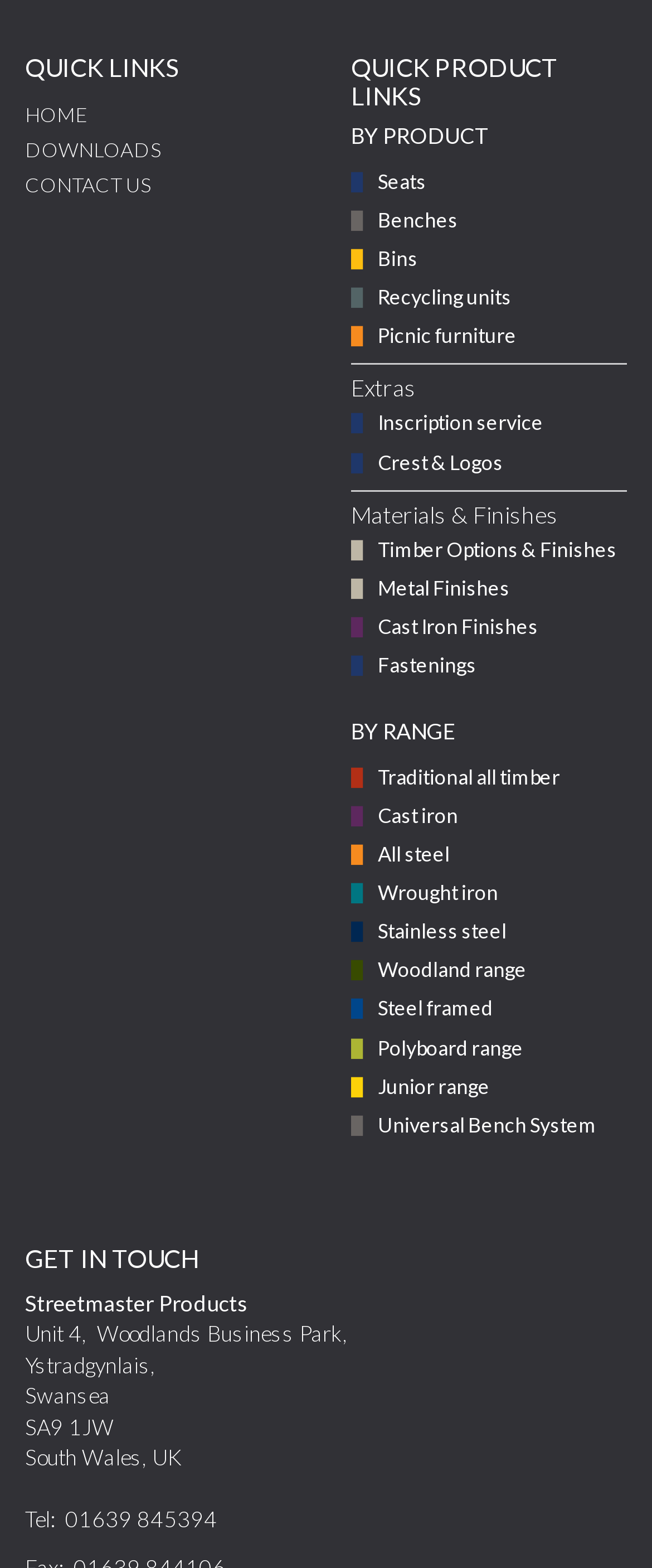What is the company name?
Provide a concise answer using a single word or phrase based on the image.

Streetmaster Products